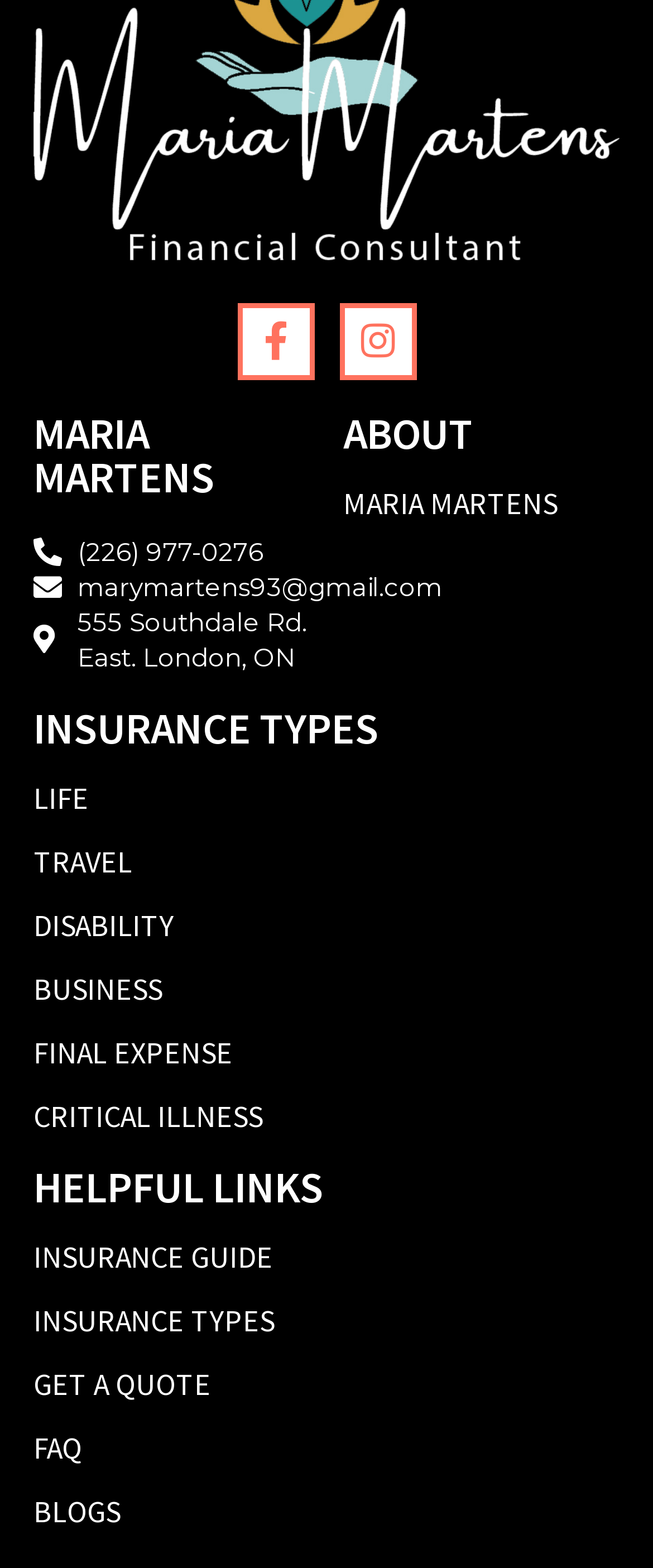Specify the bounding box coordinates for the region that must be clicked to perform the given instruction: "Contact Maria Martens via phone".

[0.051, 0.34, 0.403, 0.363]